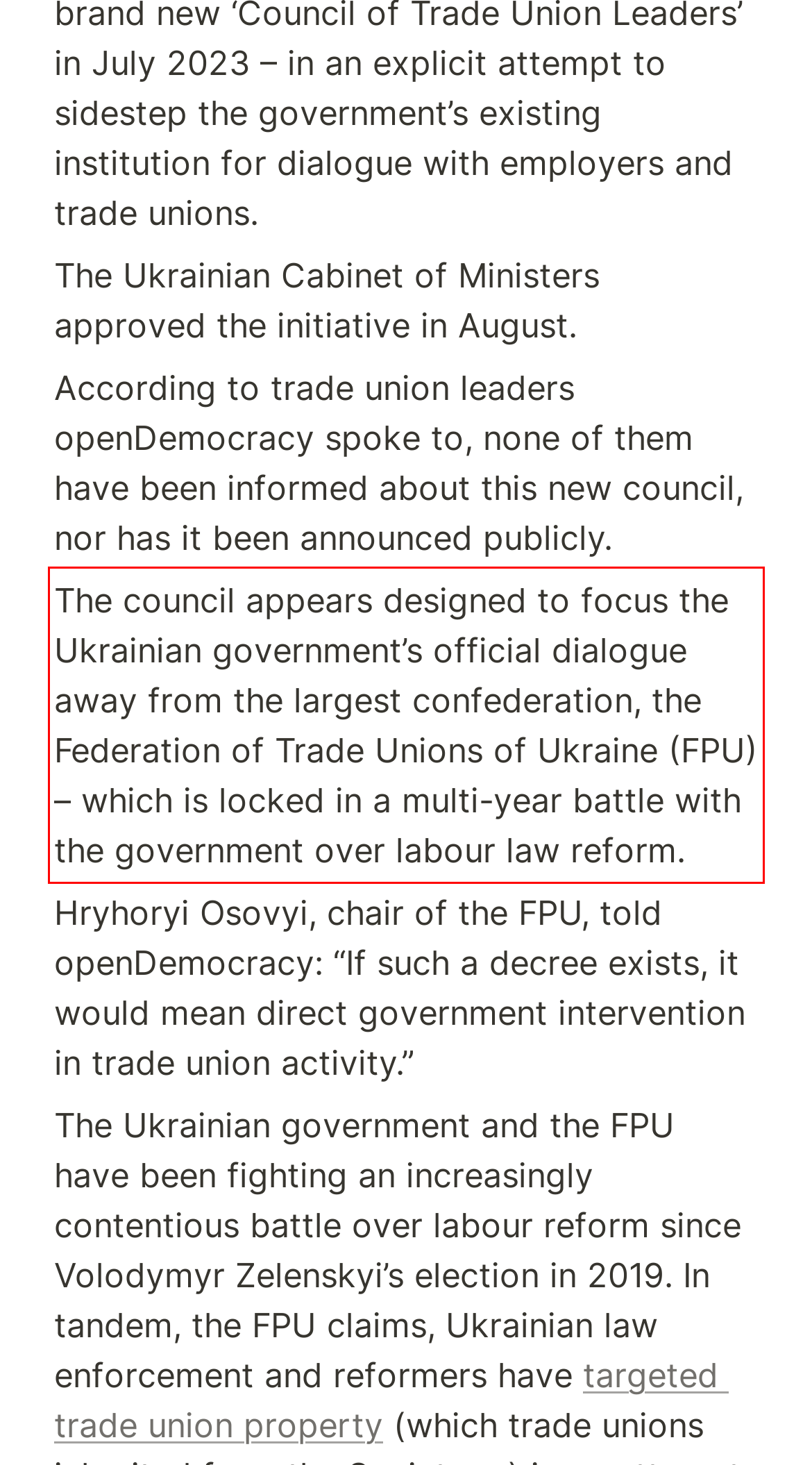Please recognize and transcribe the text located inside the red bounding box in the webpage image.

The council appears designed to focus the Ukrainian government’s official dialogue away from the largest confederation, the Federation of Trade Unions of Ukraine (FPU) – which is locked in a multi-year battle with the government over labour law reform.